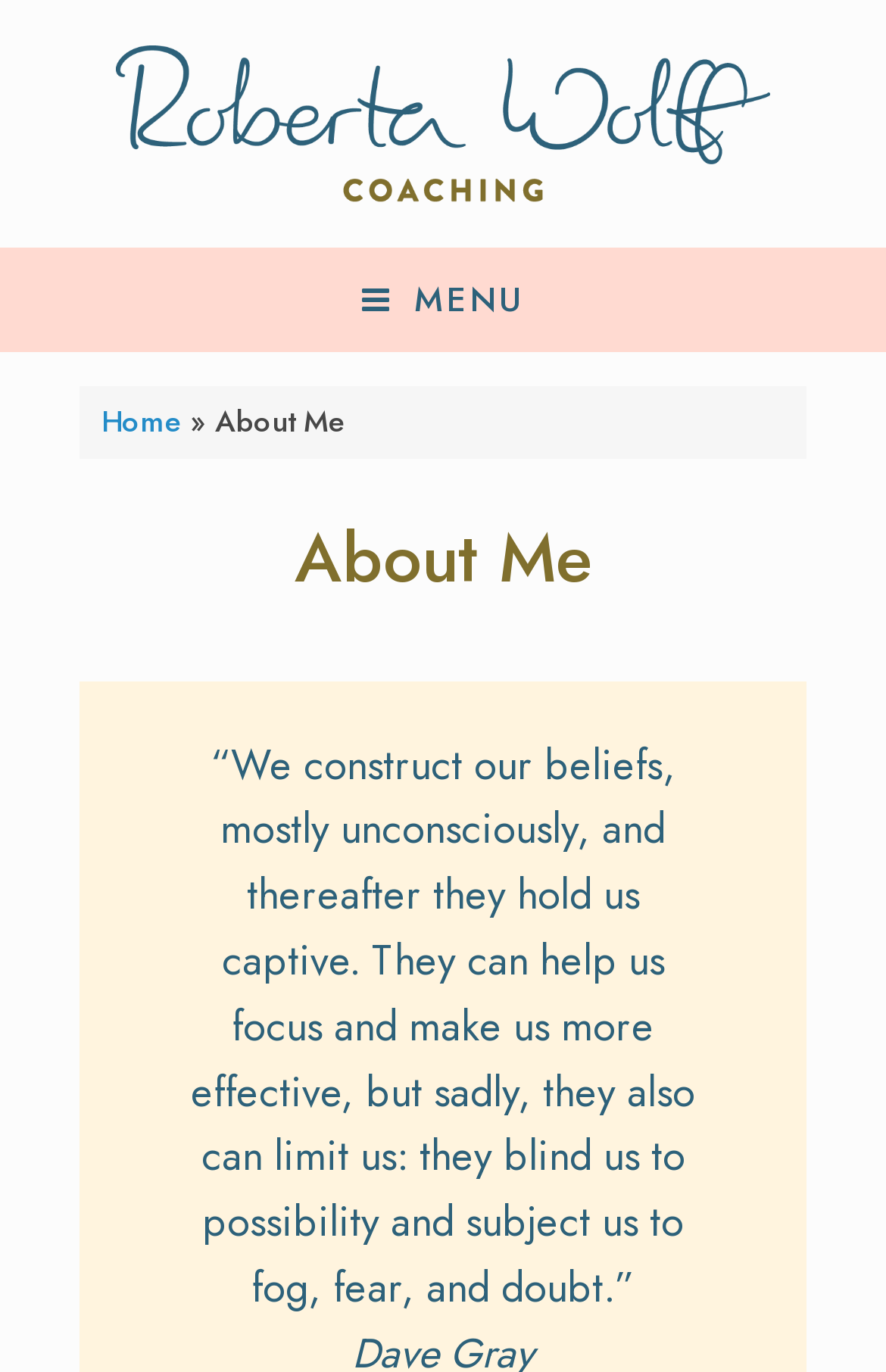What is the name of the coaching service?
Using the image as a reference, give an elaborate response to the question.

The name of the coaching service can be found in the top-left corner of the webpage, where it is written as 'Roberta Wolff Coaching' and also has an image with the same name.